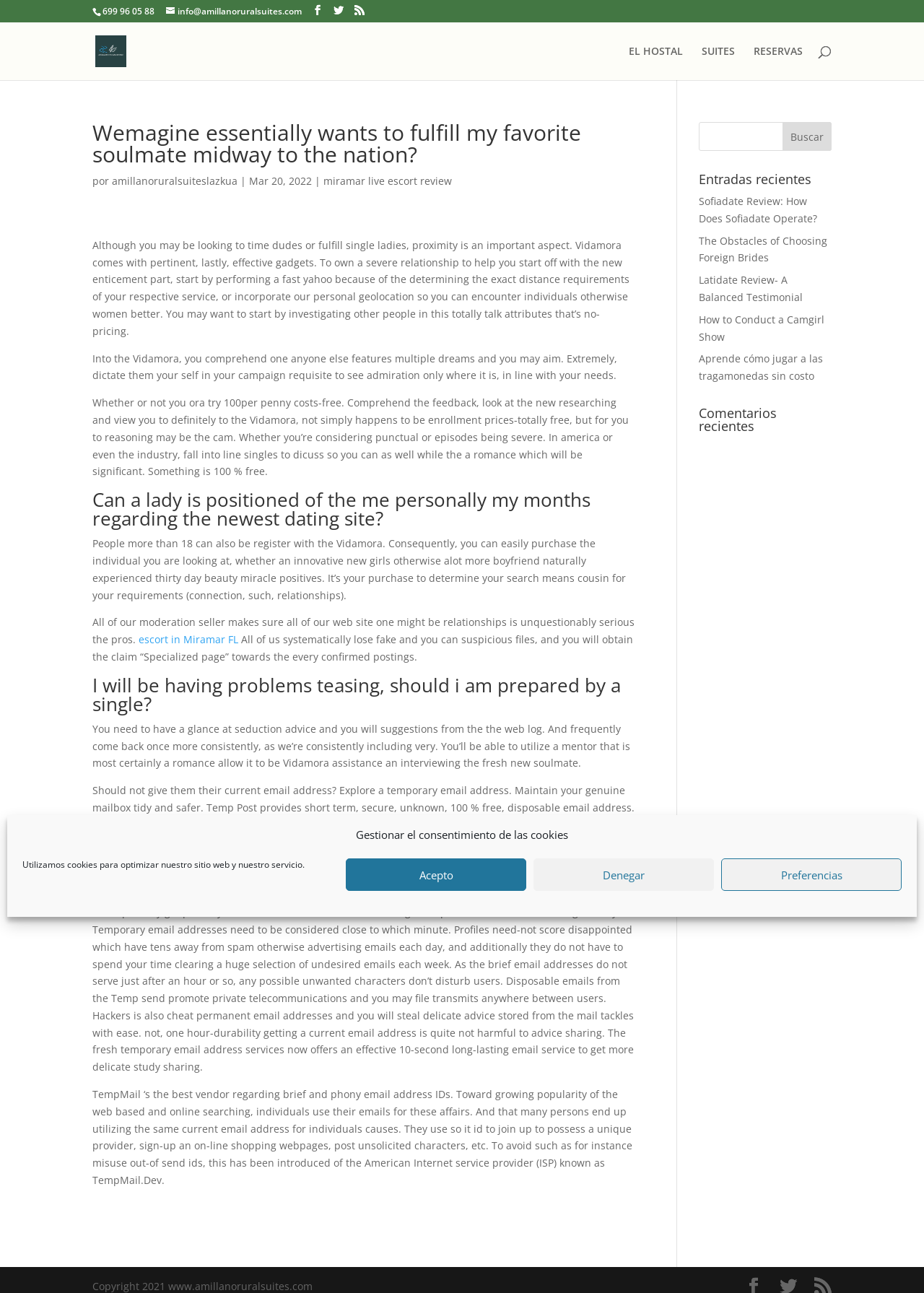Answer the question below using just one word or a short phrase: 
What is the topic of the article with the heading 'Can a lady be positioned by me my months on the new dating site?'

Dating site